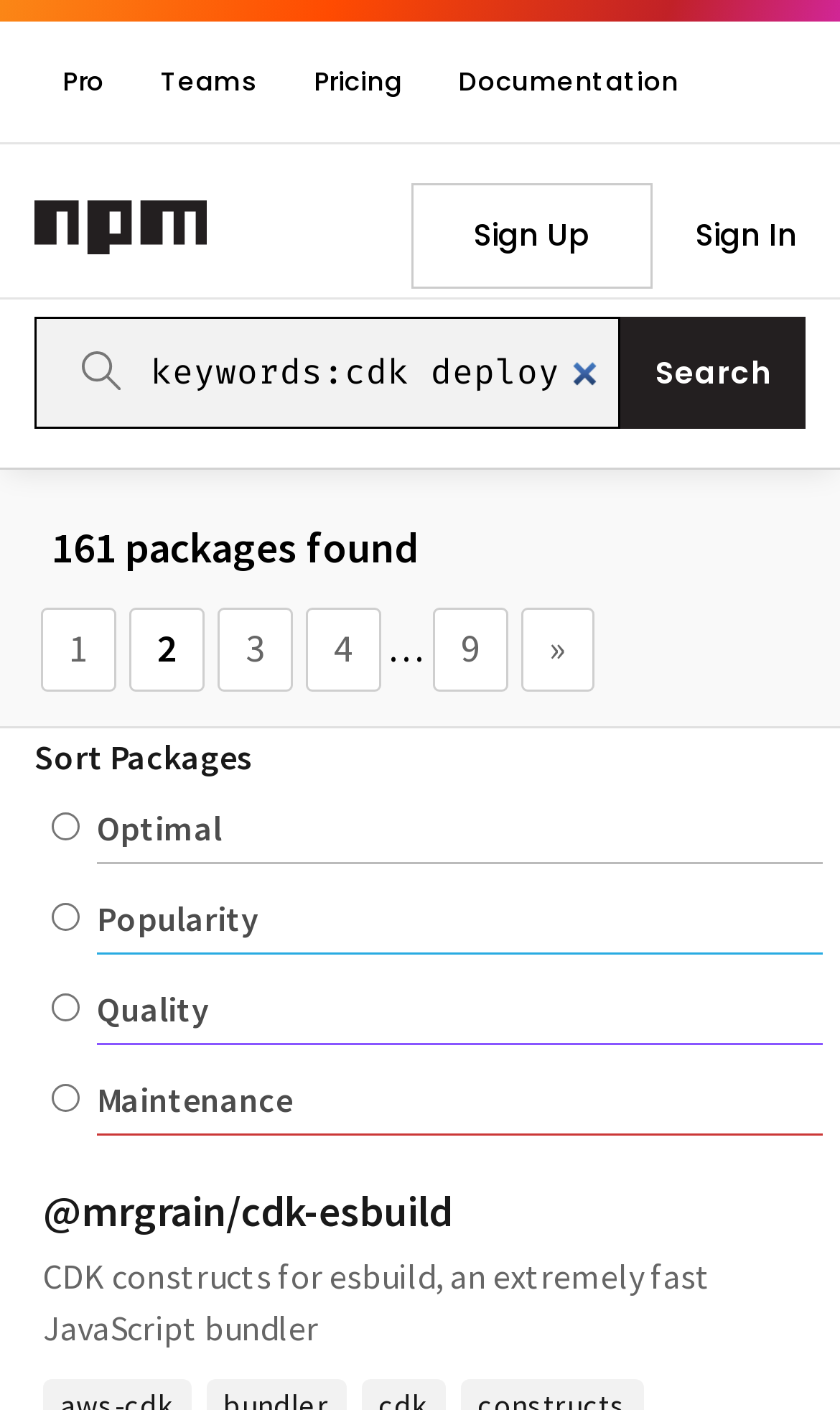Generate a thorough caption that explains the contents of the webpage.

This webpage appears to be a search results page for npm (Node Package Manager) packages. At the top, there is a navigation menu with options for "Pro", "Teams", "Pricing", and "Documentation". Below this, there is a search bar with a combobox that allows users to input search queries. The search query "keywords:cdk deploy" is currently entered in the search bar.

To the right of the search bar, there is a "Search" button. Above the search bar, there is a link to "npm" and a separate link to "Npm". On the top right, there are links to "Sign Up" and "Sign In".

The main content of the page displays the search results, with a heading indicating that 161 packages were found. The results are paginated, with navigation links at the bottom to move between pages. Each package is listed with its name, description, and other details. The first package listed is "@mrgrain/cdk-esbuild", which is a CDK construct for esbuild, a fast JavaScript bundler.

On the right side of the page, there is a section for sorting packages by different criteria, including optimal, popularity, quality, and maintenance.